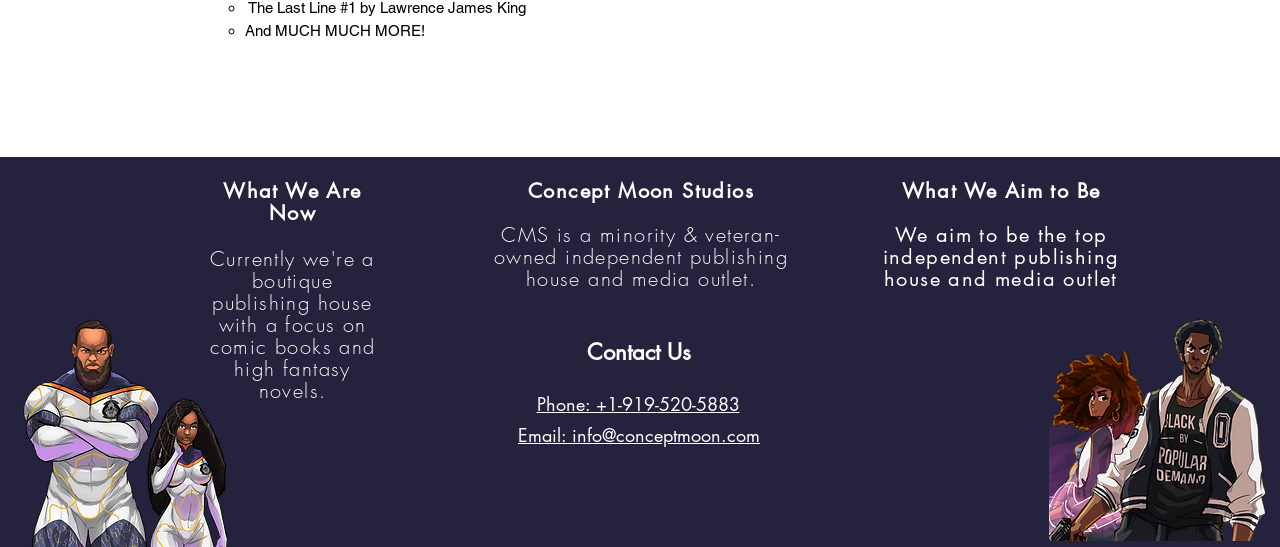Locate the bounding box coordinates of the item that should be clicked to fulfill the instruction: "Visit Instagram".

[0.388, 0.875, 0.419, 0.946]